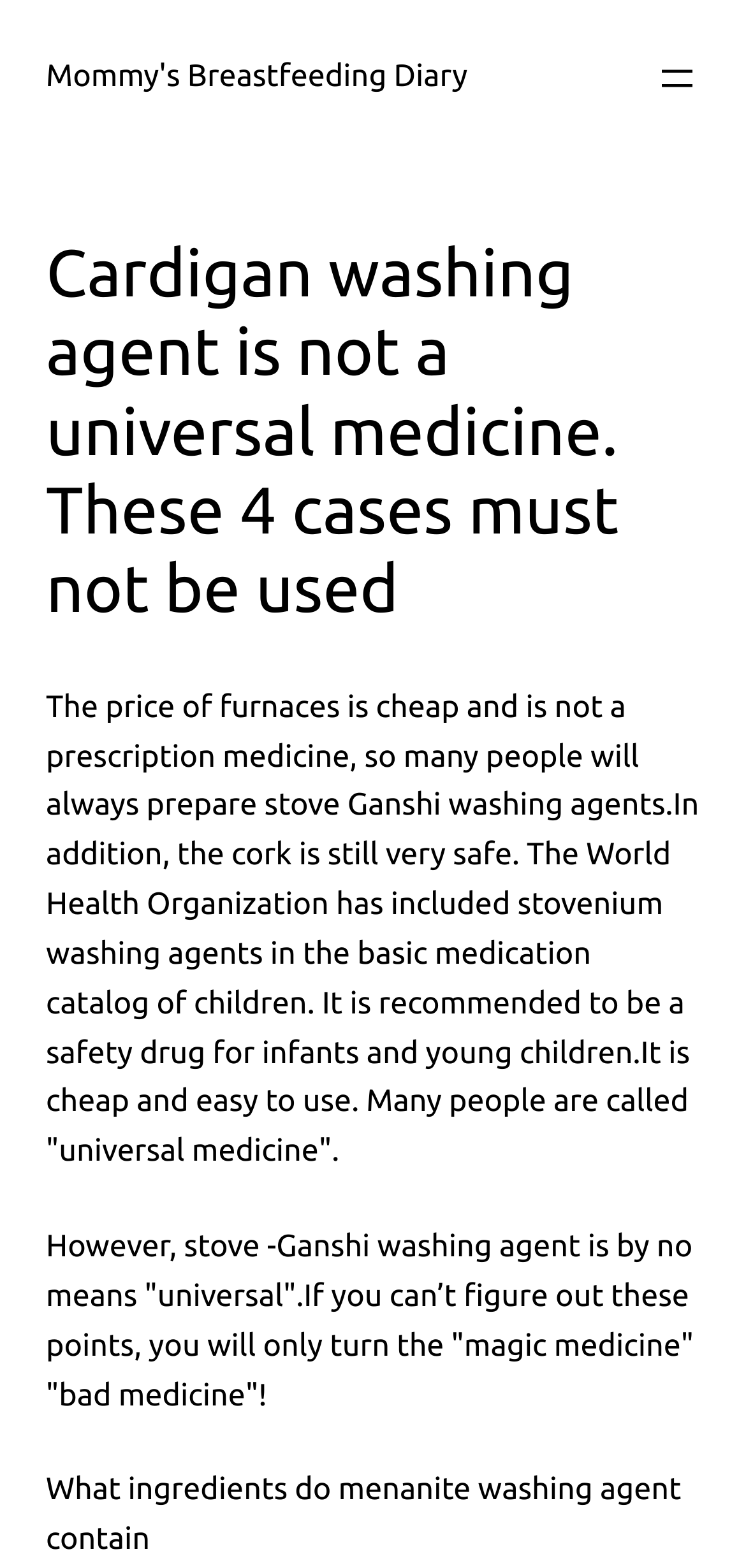Please find the bounding box for the UI component described as follows: "Mommy's Breastfeeding Diary".

[0.062, 0.038, 0.627, 0.06]